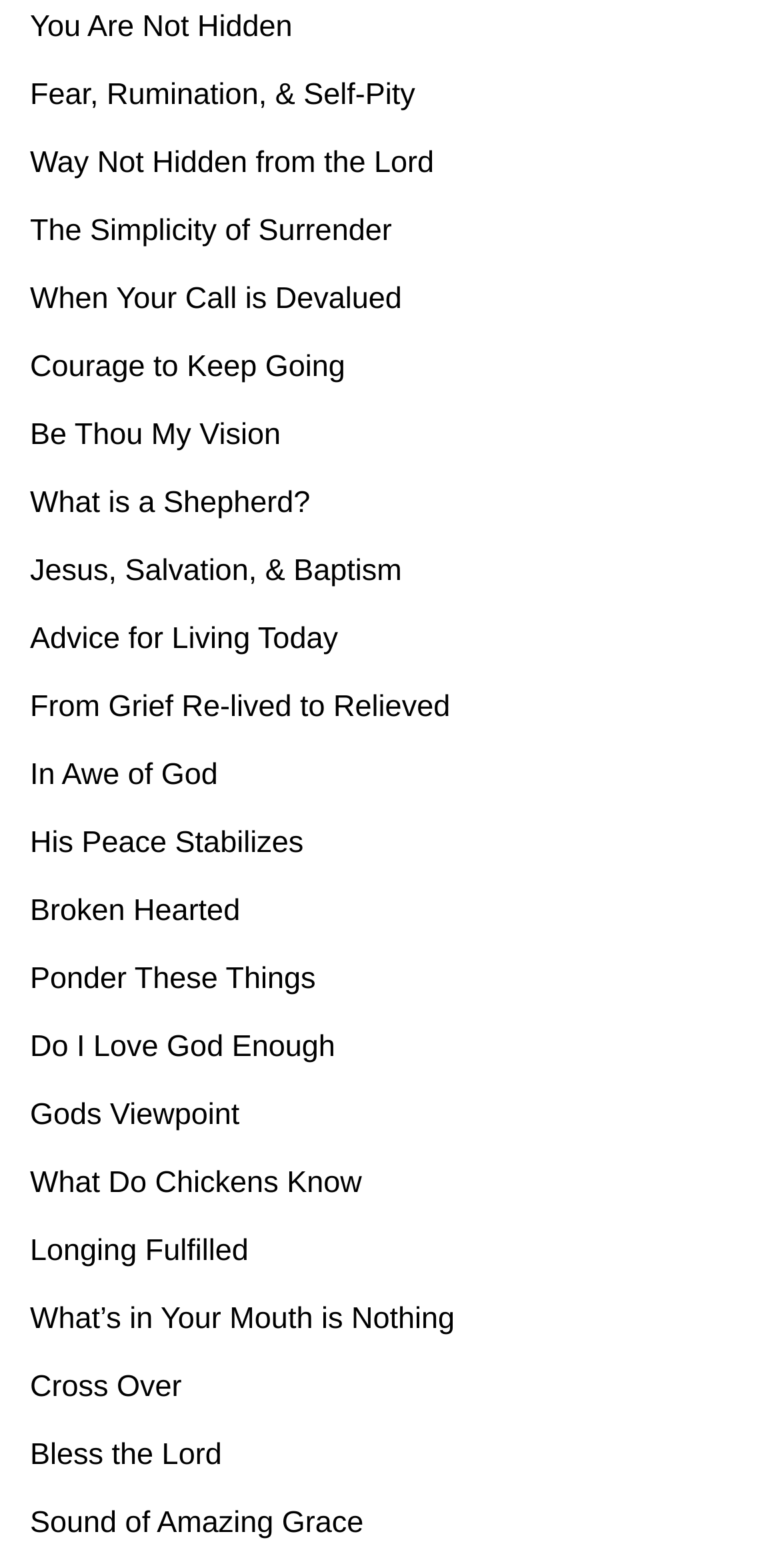Based on the image, provide a detailed response to the question:
What is the title of the first link?

The first link on the webpage has the title 'You Are Not Hidden', which suggests that it may be a Christian-themed article or devotional.